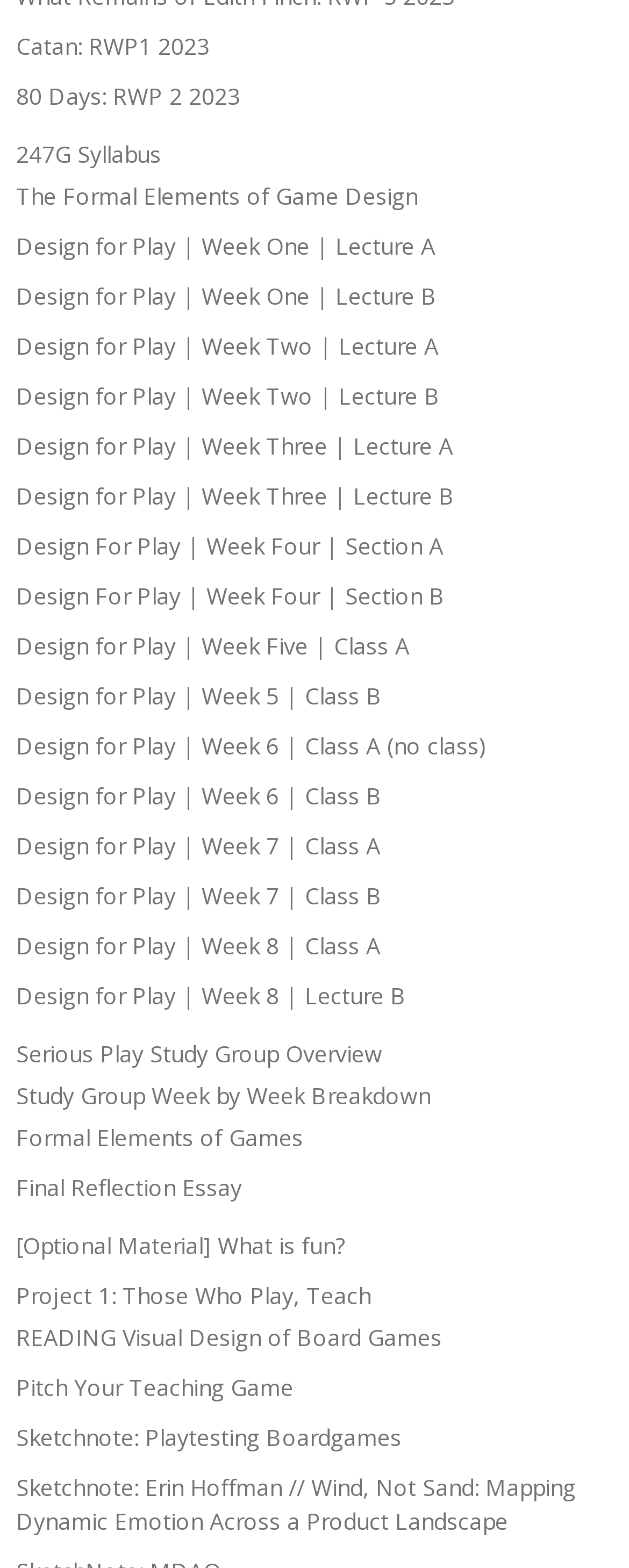Are there any links to optional material on this webpage?
Could you please answer the question thoroughly and with as much detail as possible?

I found a link with the text description '[Optional Material] What is fun?', which suggests that it is a link to optional material.